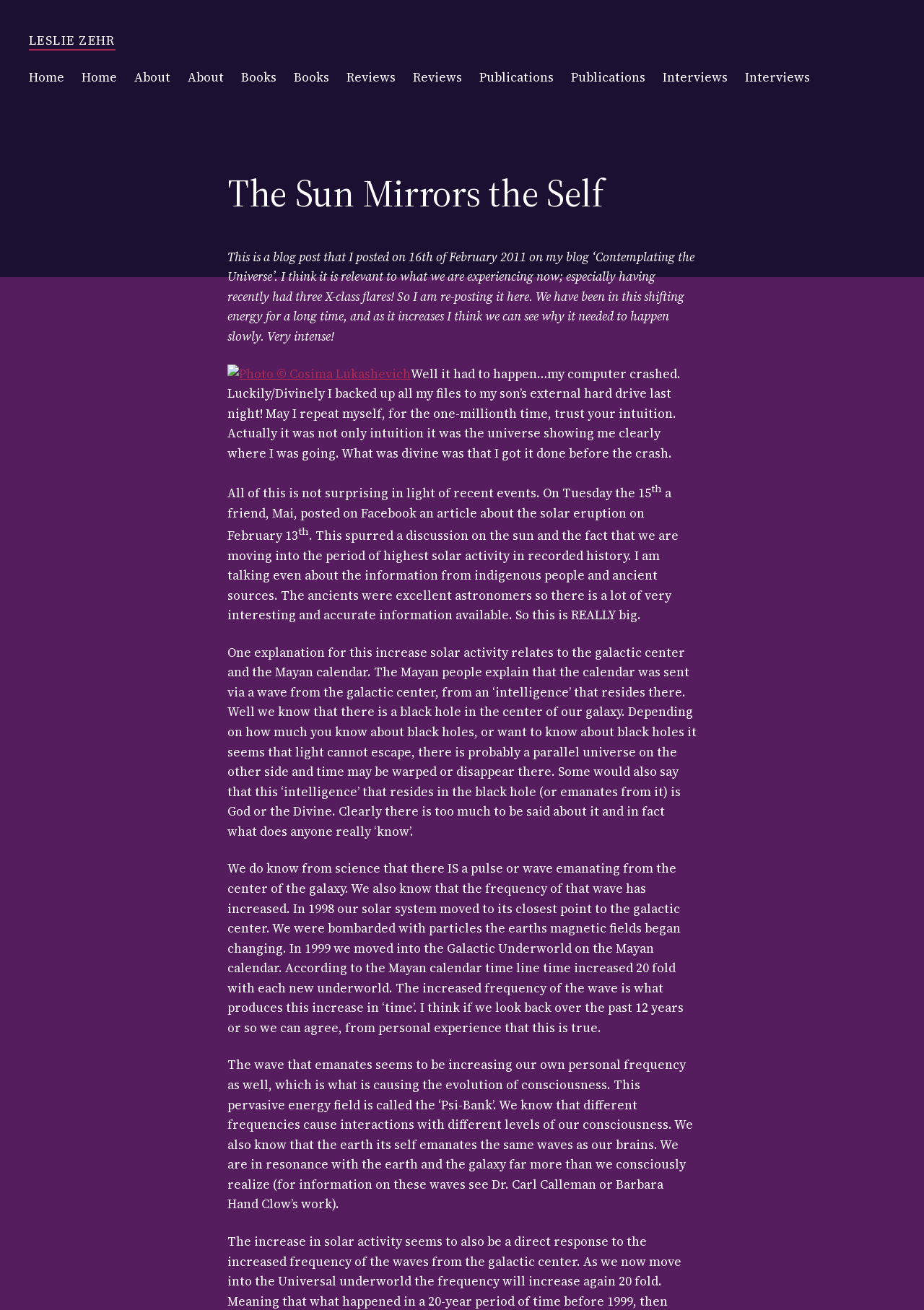Point out the bounding box coordinates of the section to click in order to follow this instruction: "Click the 'Photo © Cosima Lukashevich' link".

[0.246, 0.279, 0.445, 0.292]